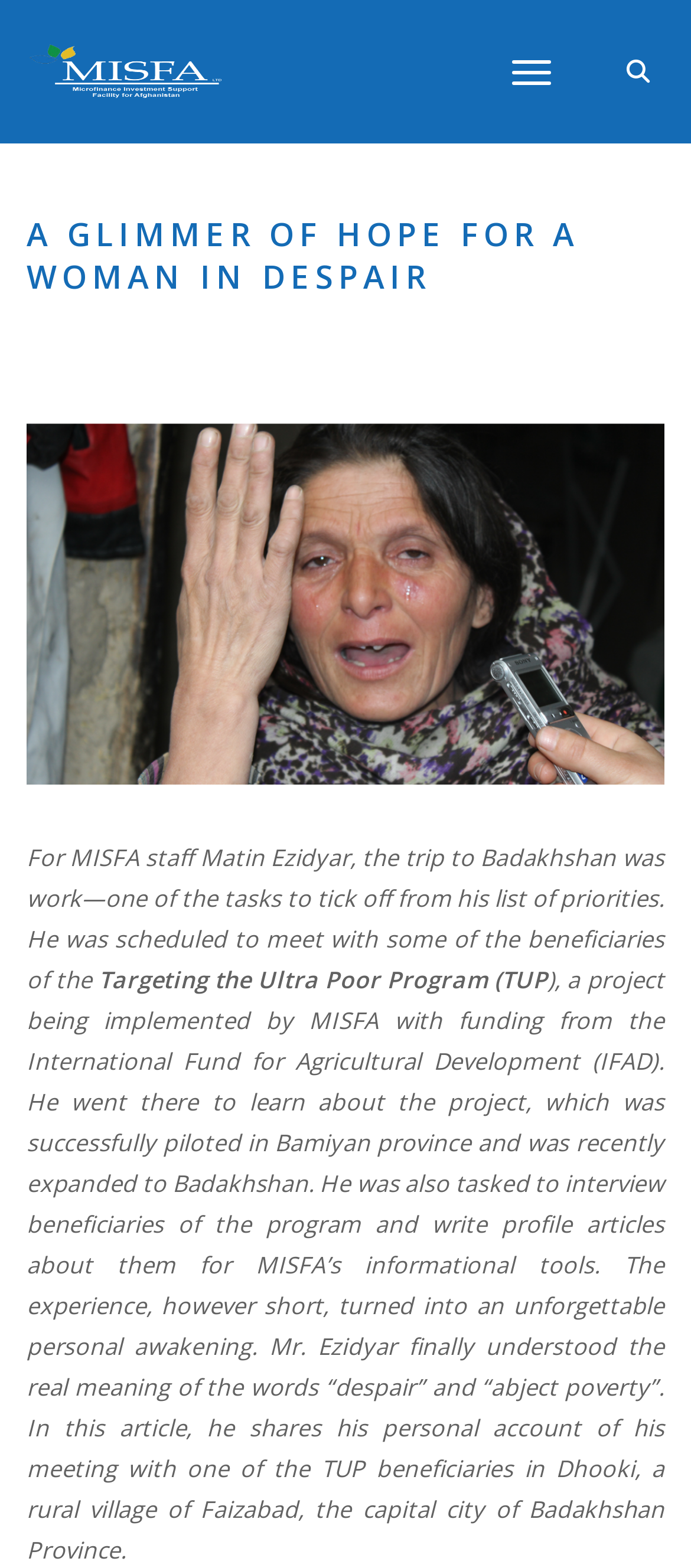Respond to the question below with a concise word or phrase:
What is the name of the organization providing funding for the project?

International Fund for Agricultural Development